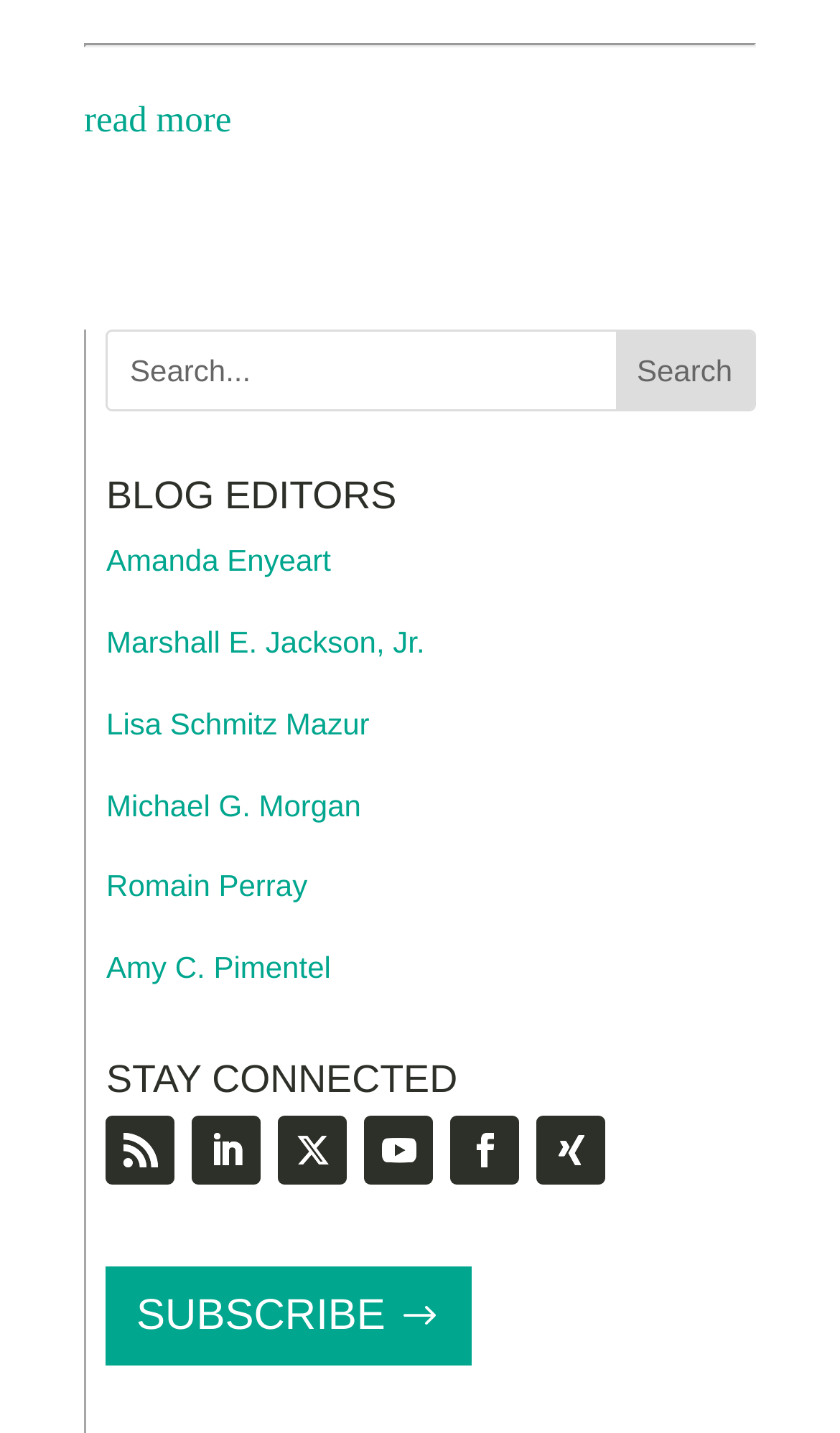Determine the bounding box coordinates for the area you should click to complete the following instruction: "subscribe".

[0.127, 0.884, 0.561, 0.953]